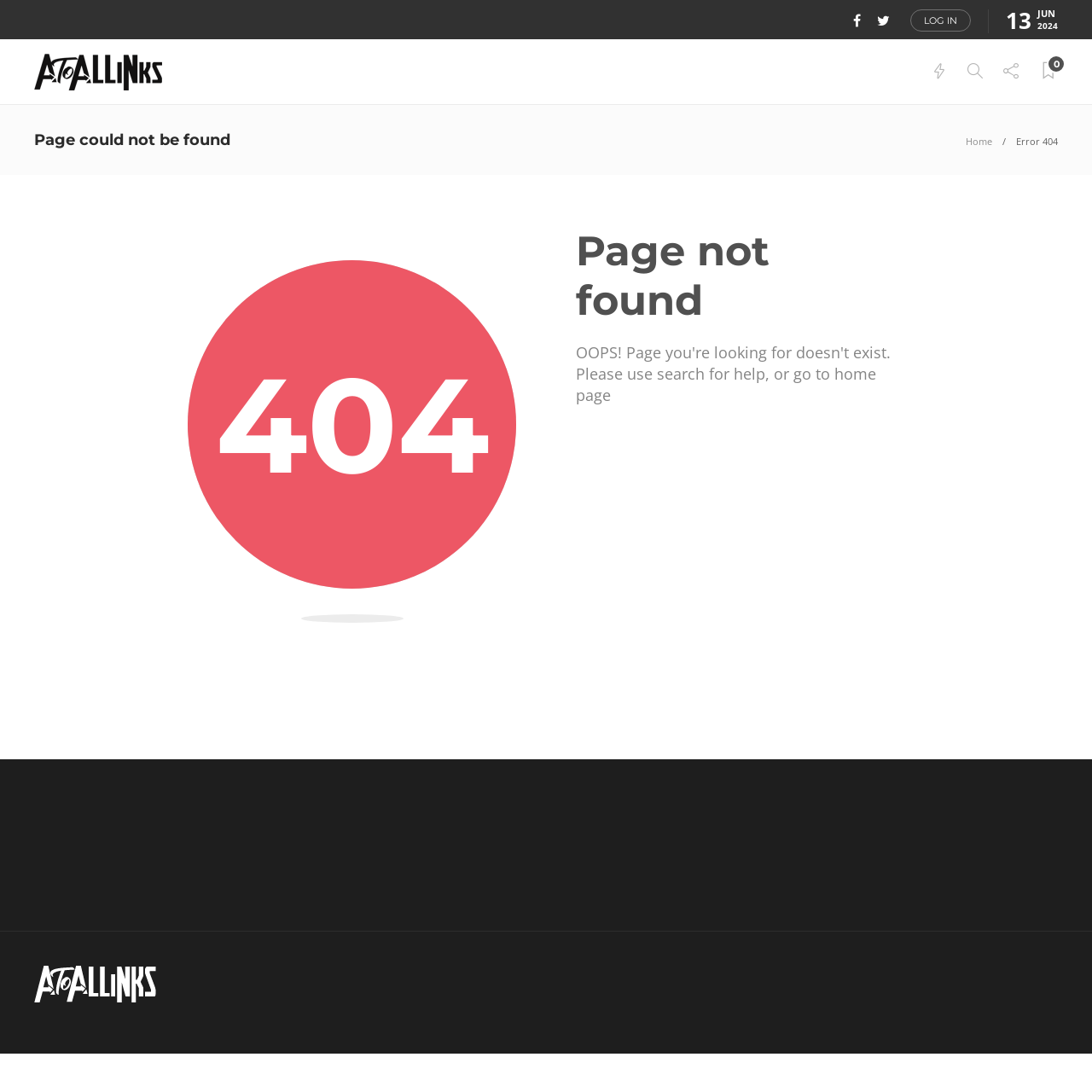Predict the bounding box of the UI element that fits this description: "parent_node: LOG IN".

[0.77, 0.01, 0.791, 0.027]